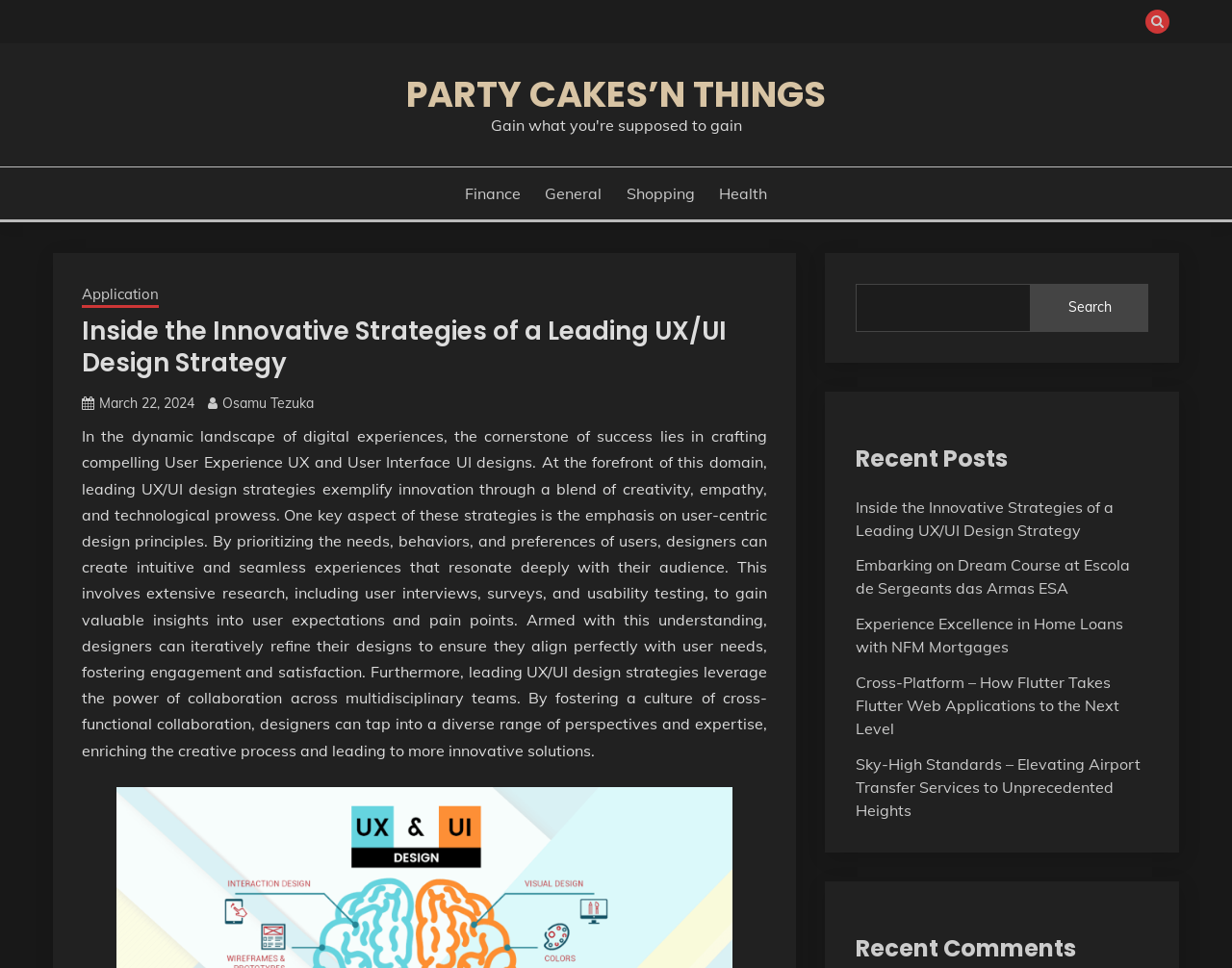Please determine the heading text of this webpage.

PARTY CAKES’N THINGS